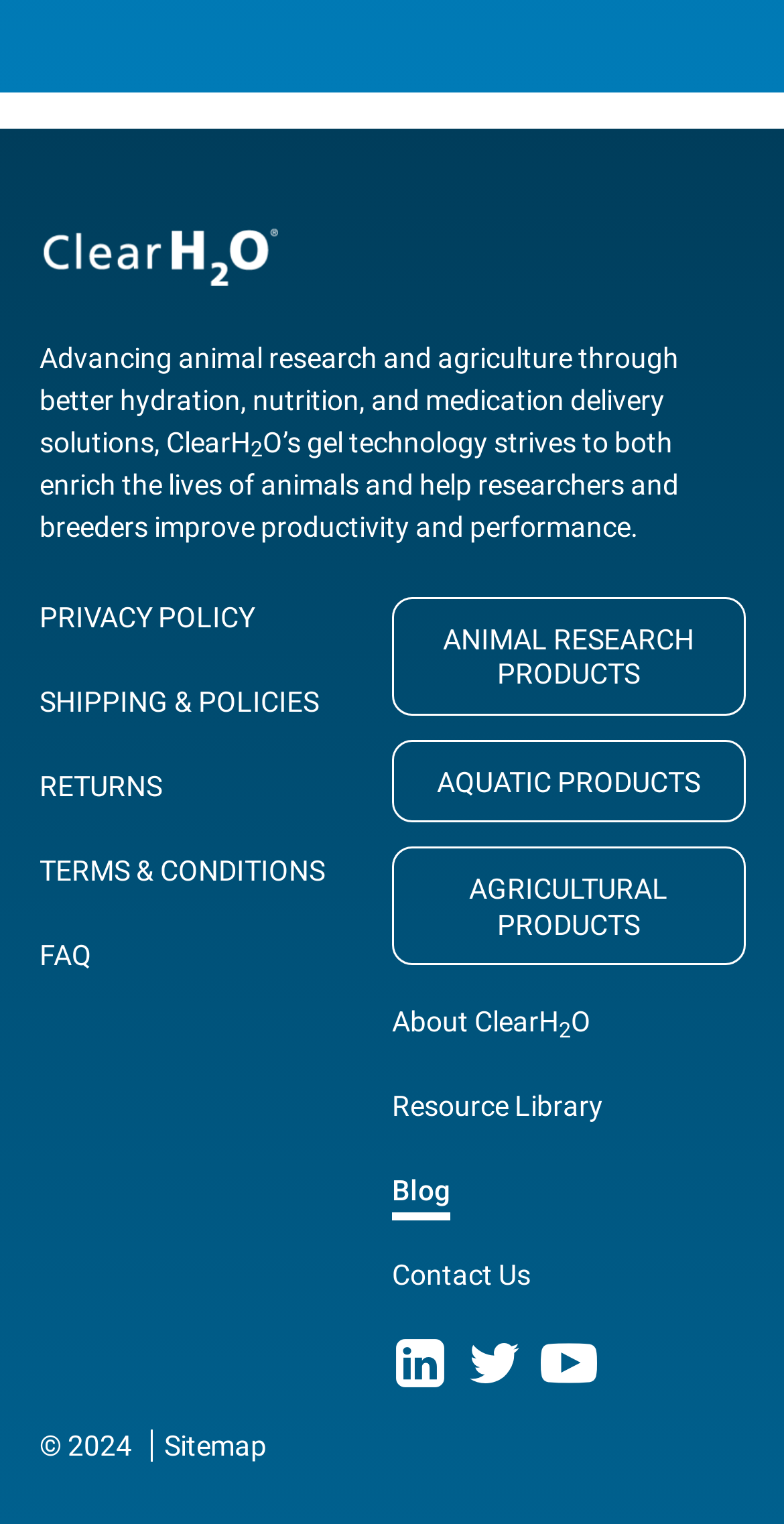Given the description of a UI element: "Returns", identify the bounding box coordinates of the matching element in the webpage screenshot.

[0.05, 0.502, 0.206, 0.535]